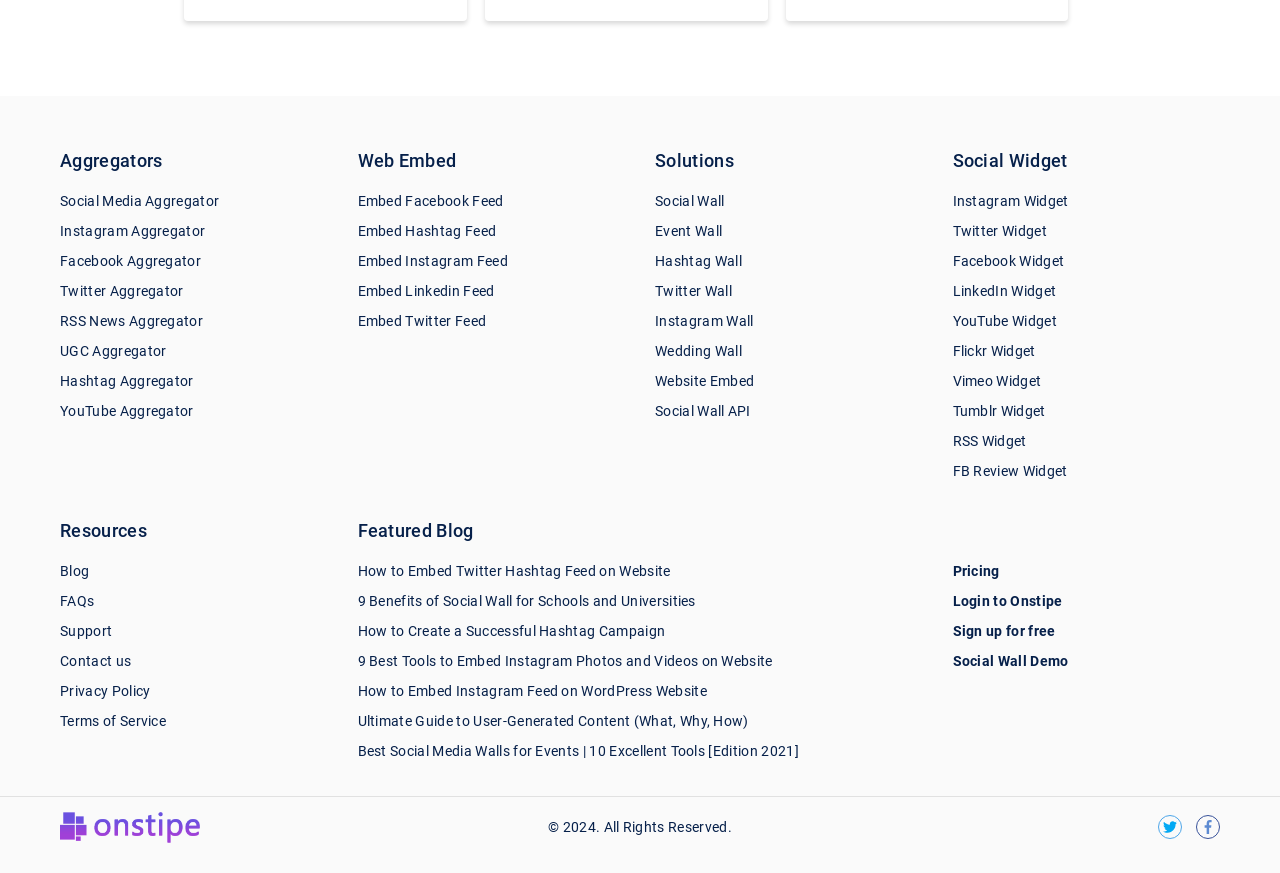How many types of social walls are available?
Look at the screenshot and respond with one word or a short phrase.

6